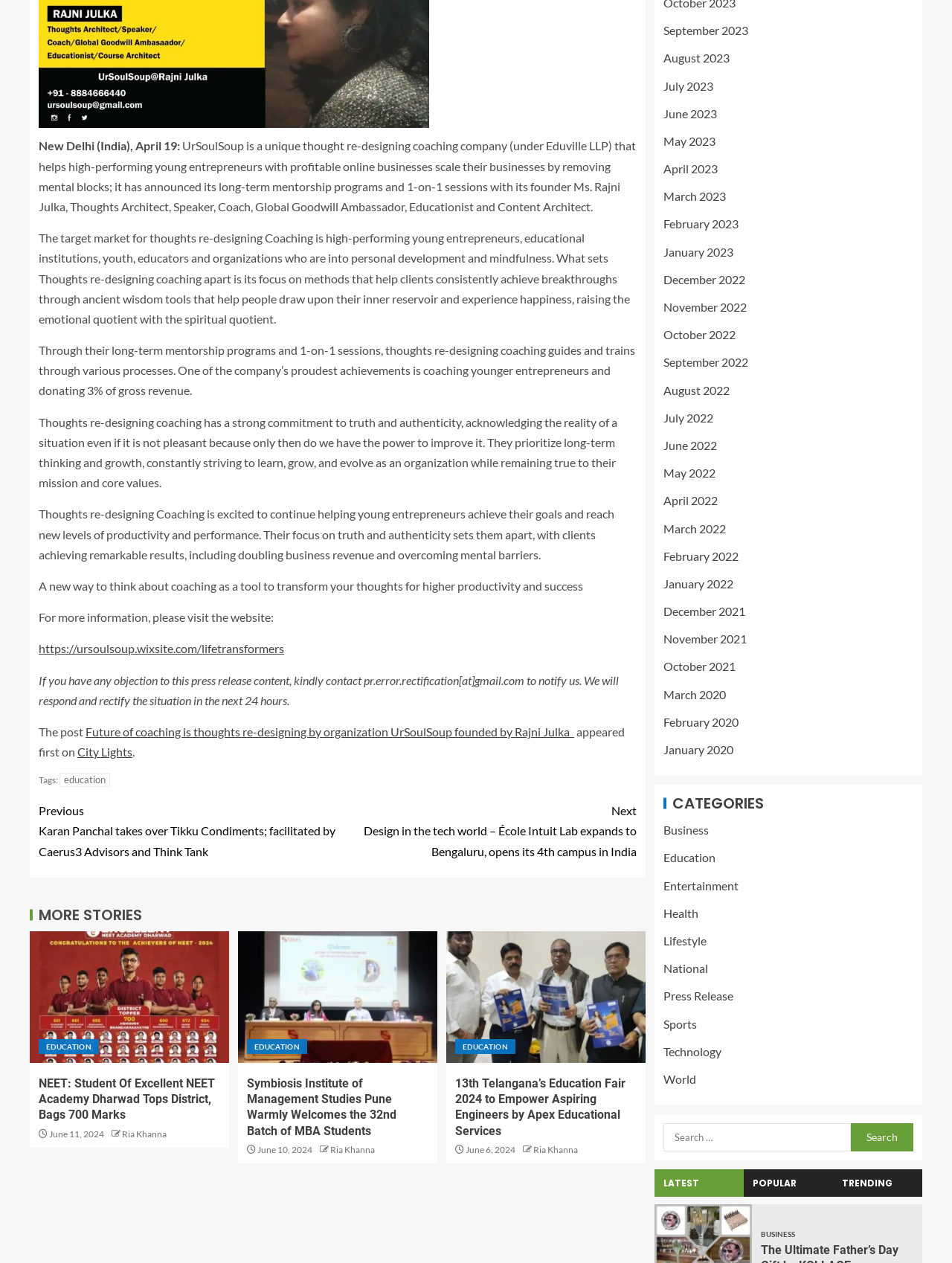Pinpoint the bounding box coordinates for the area that should be clicked to perform the following instruction: "Visit the main page".

None